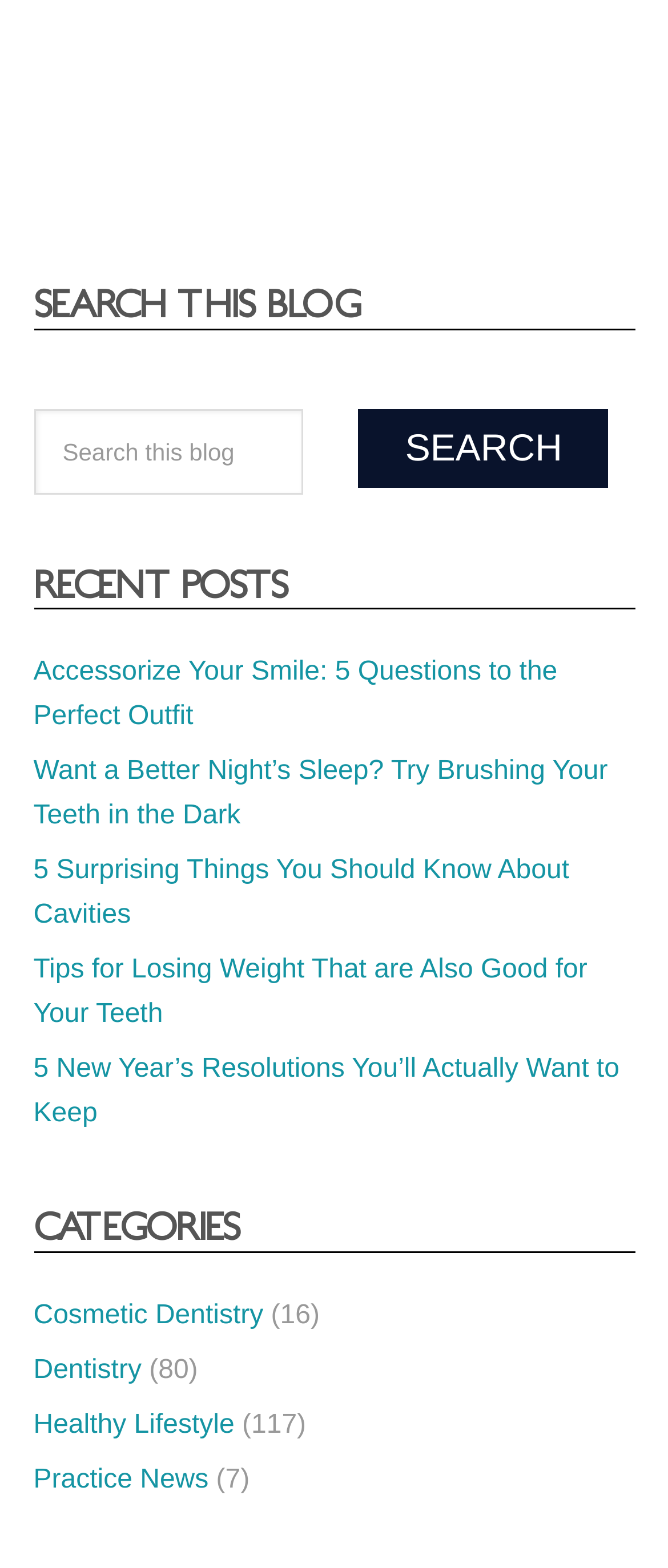Pinpoint the bounding box coordinates of the area that must be clicked to complete this instruction: "click search button".

[0.532, 0.258, 0.917, 0.313]